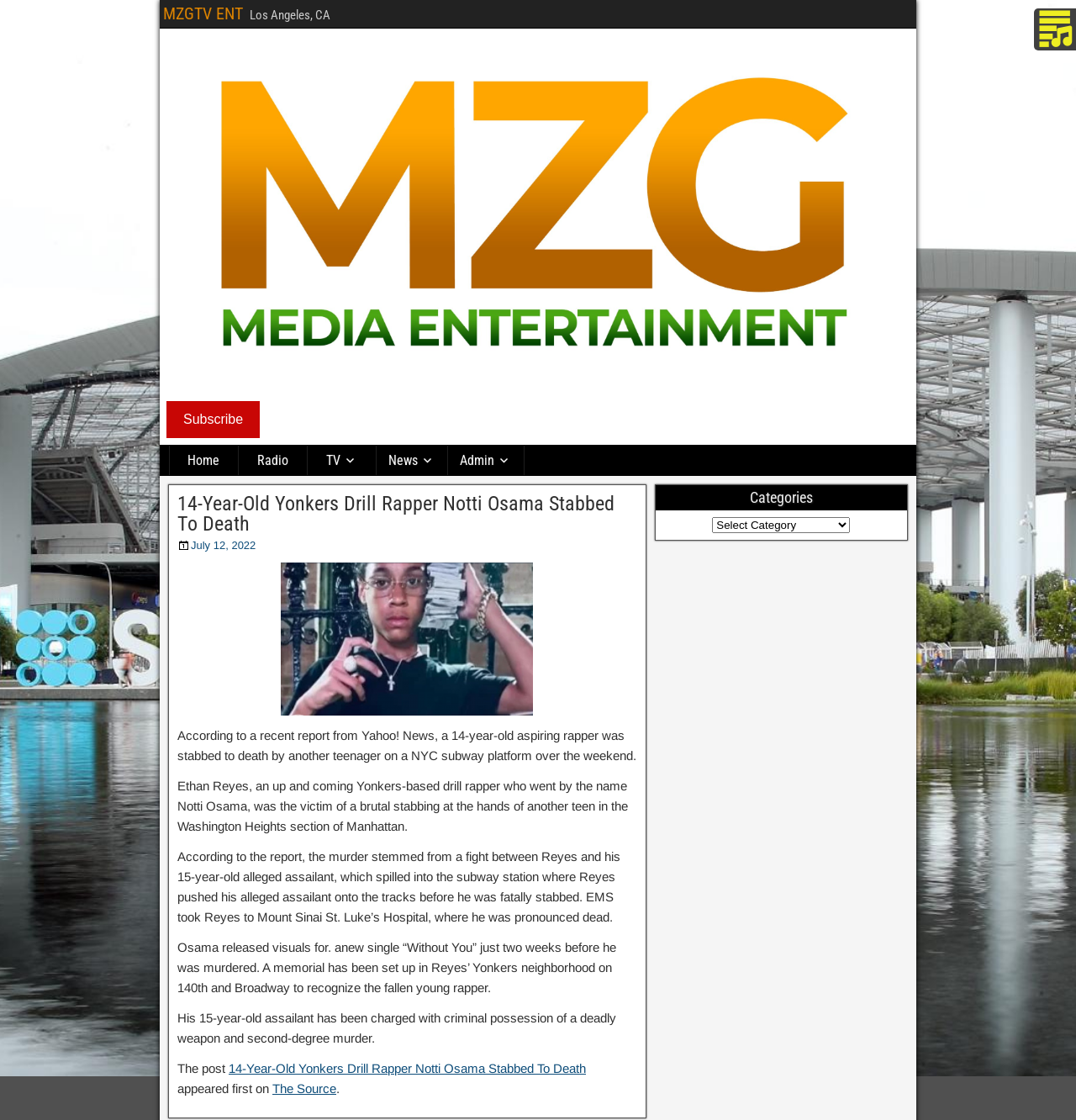Determine the bounding box coordinates of the element that should be clicked to execute the following command: "Click on the 'Home' link".

[0.158, 0.398, 0.22, 0.424]